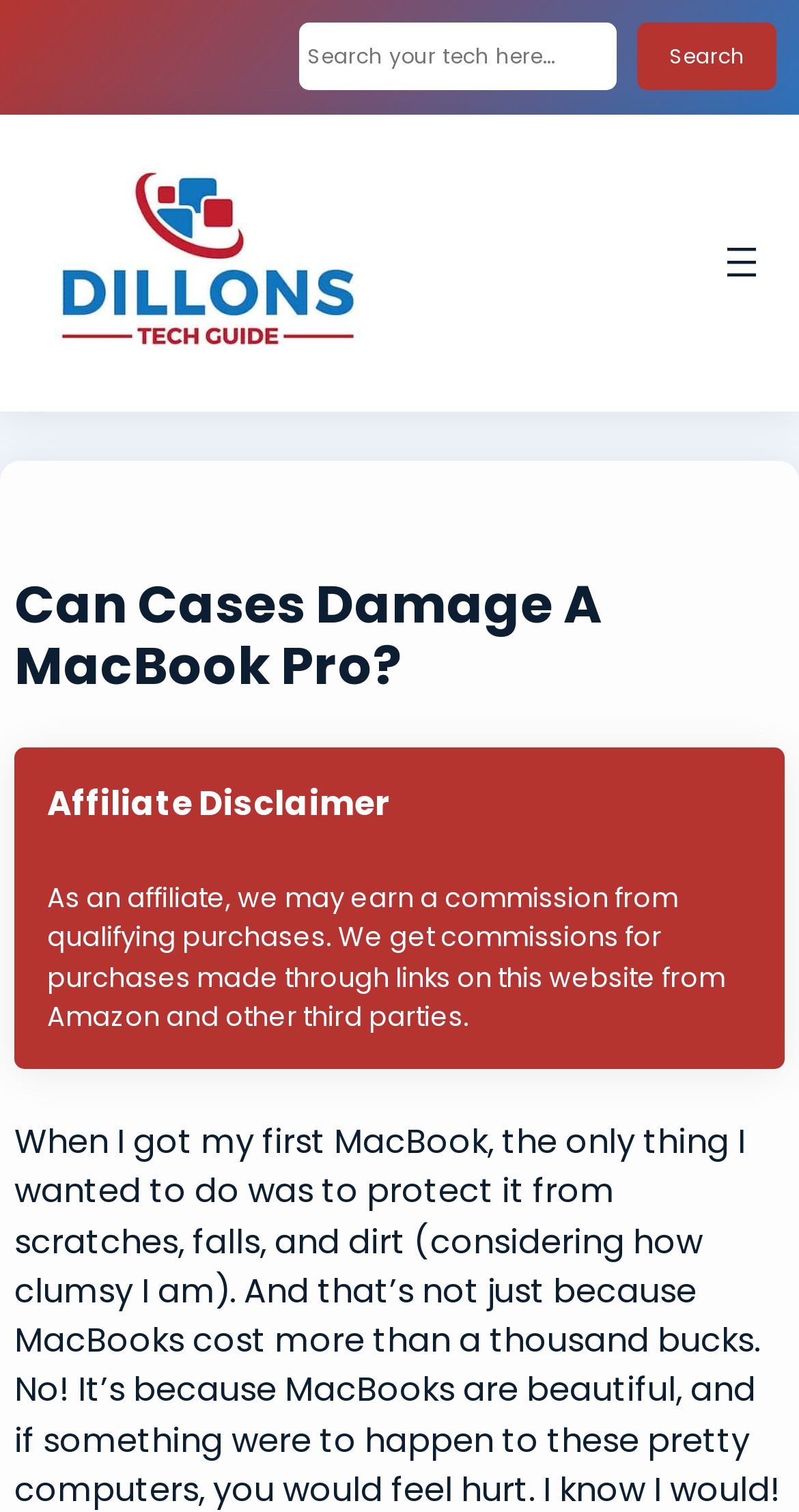Please provide a comprehensive response to the question below by analyzing the image: 
What is the tone of the affiliate disclaimer?

The affiliate disclaimer is presented in a straightforward and clear manner, without any promotional or persuasive language. This suggests that the tone of the disclaimer is informative, aiming to provide transparency to the user rather than to influence their behavior.